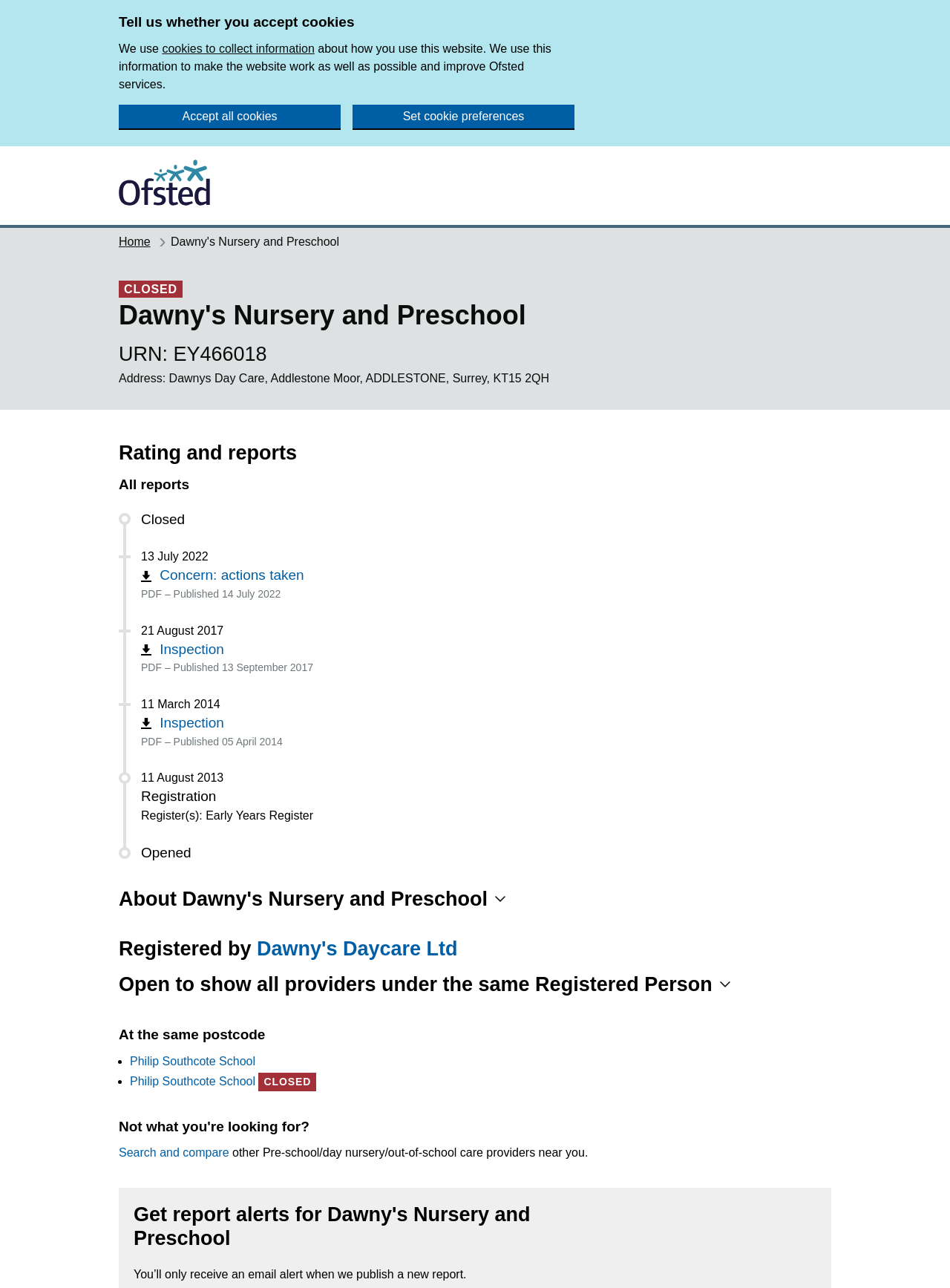Predict the bounding box of the UI element based on this description: "Set cookie preferences".

[0.371, 0.081, 0.605, 0.101]